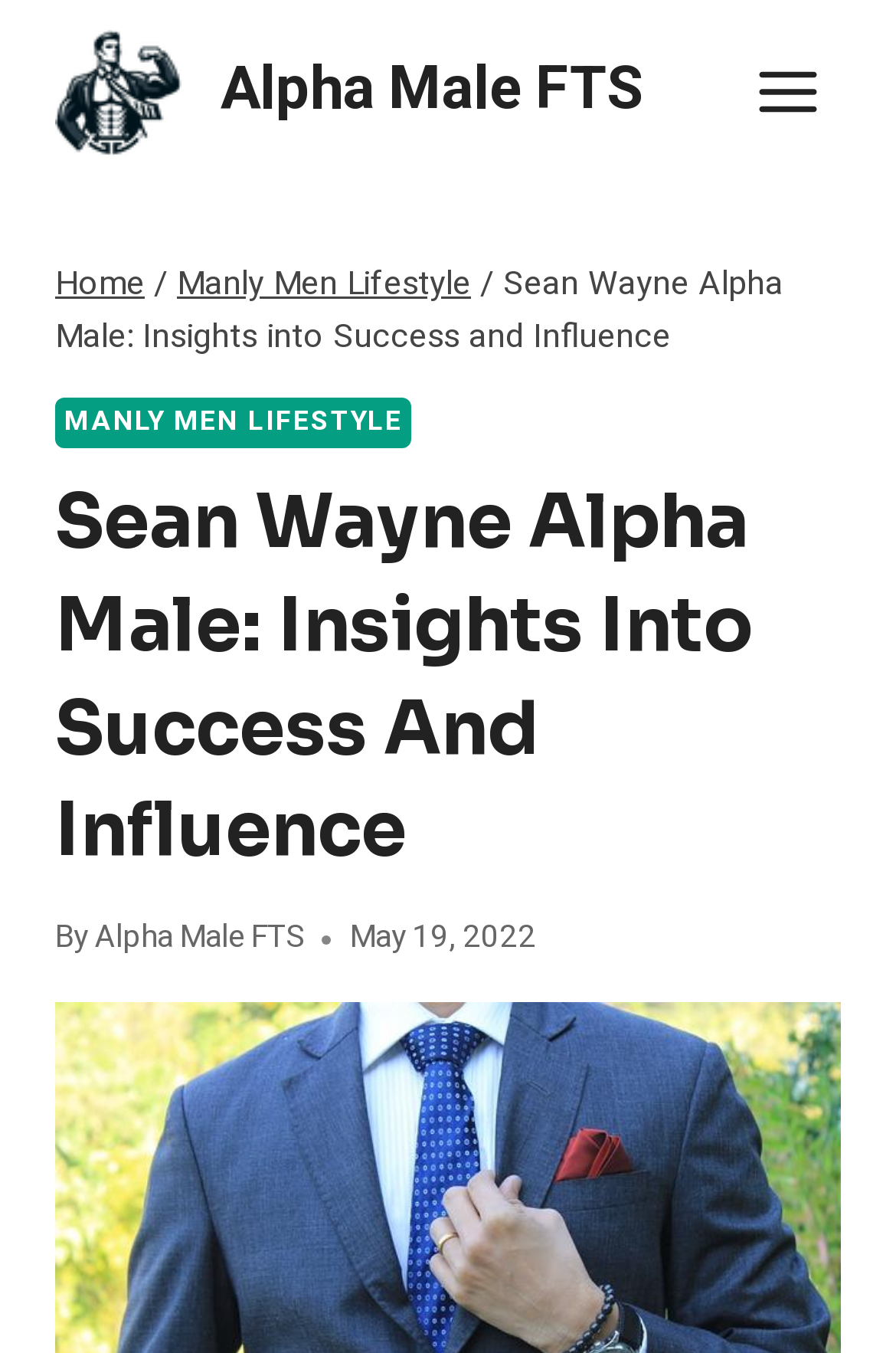What is the name of the author?
Please provide a comprehensive answer based on the details in the screenshot.

I found the author's name by looking at the text 'By' followed by a link 'Alpha Male FTS' which indicates the author's name.